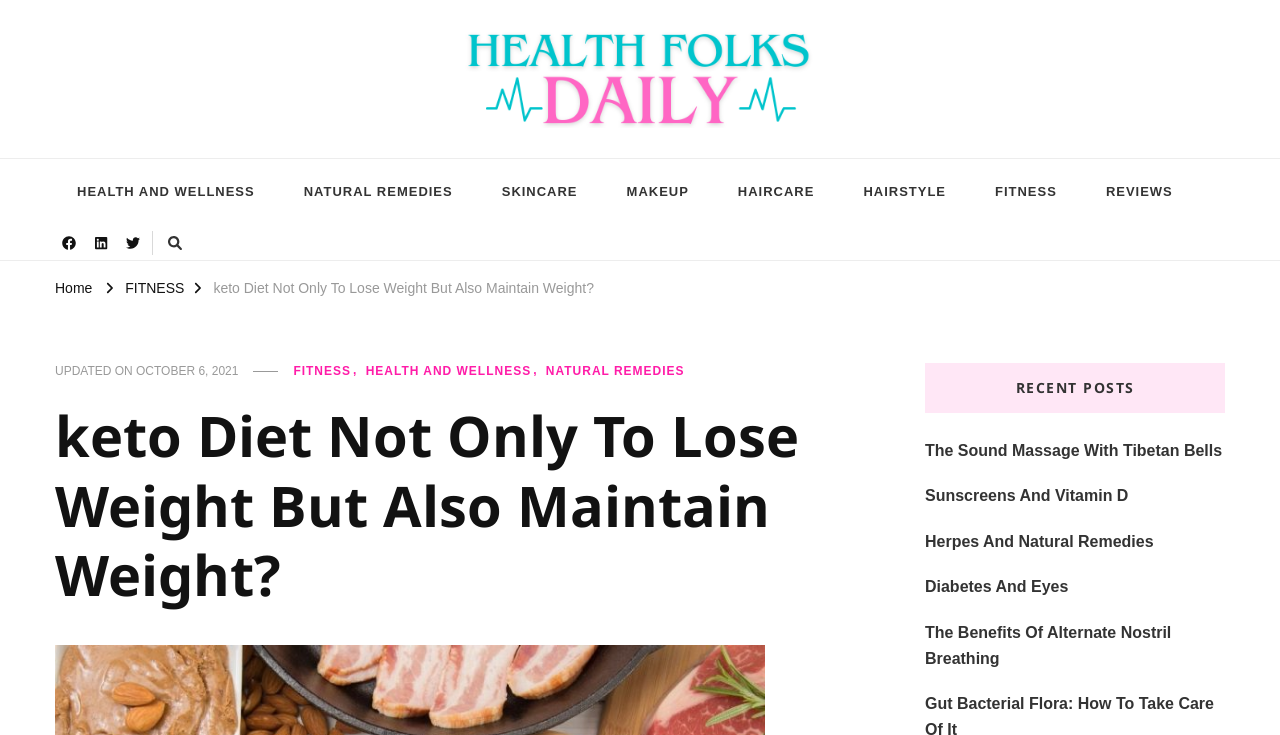Answer the following query with a single word or phrase:
What is the logo of the website?

Health Folks Daily Logo